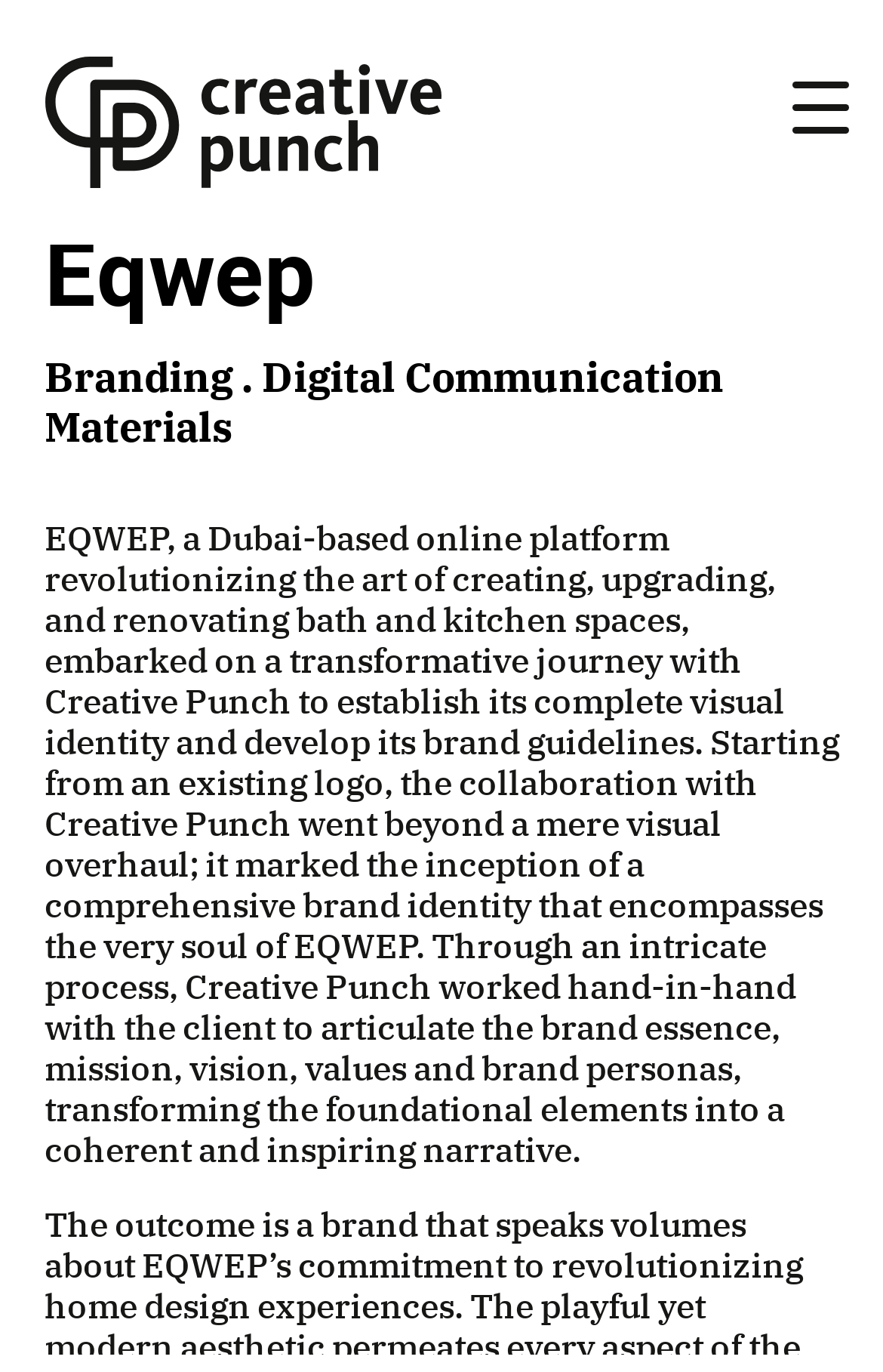What type of spaces does Eqwep specialize in?
Use the image to answer the question with a single word or phrase.

Bath and kitchen spaces